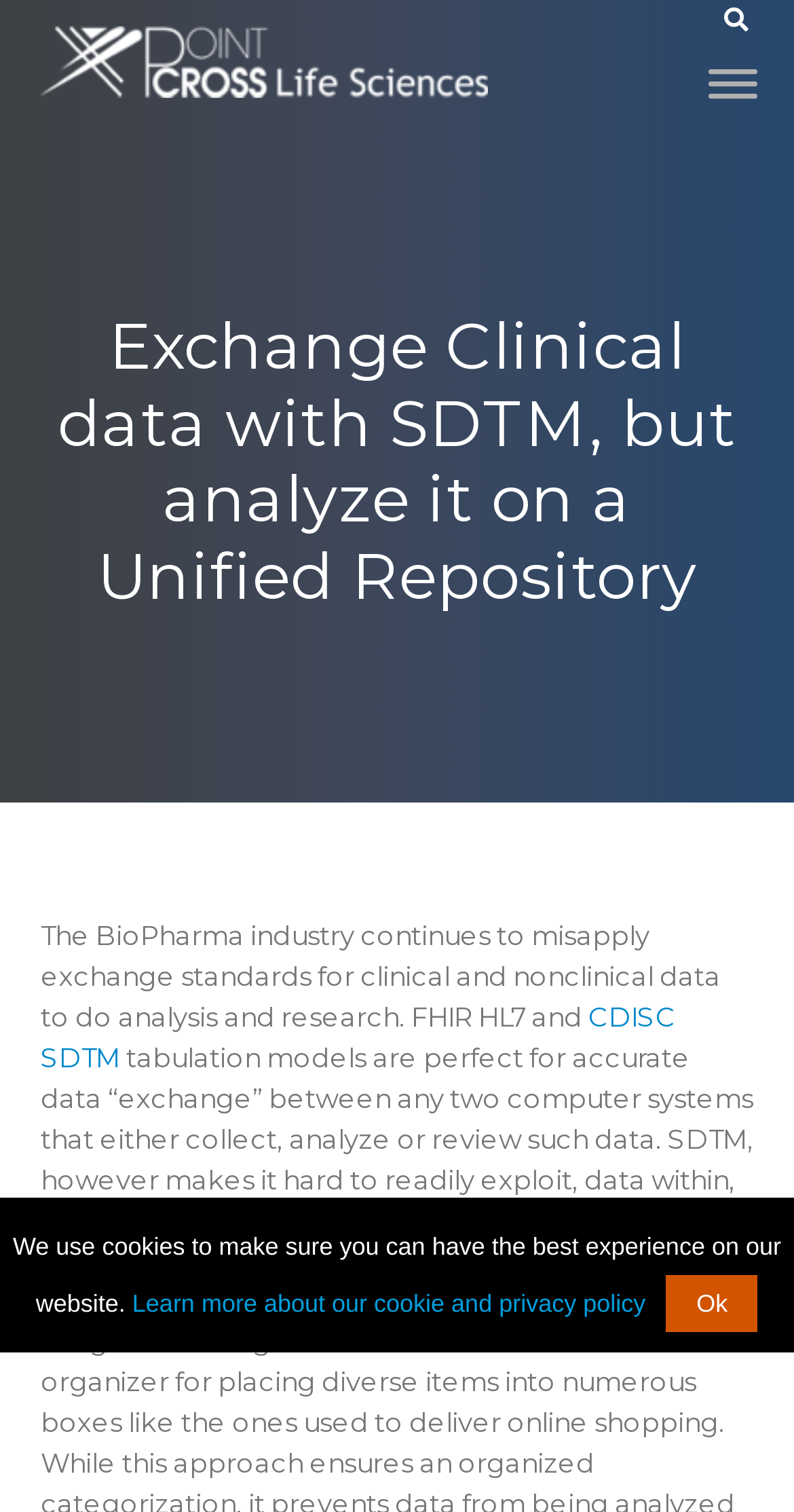Provide the bounding box coordinates of the UI element that matches the description: "Search".

[0.906, 0.001, 0.949, 0.028]